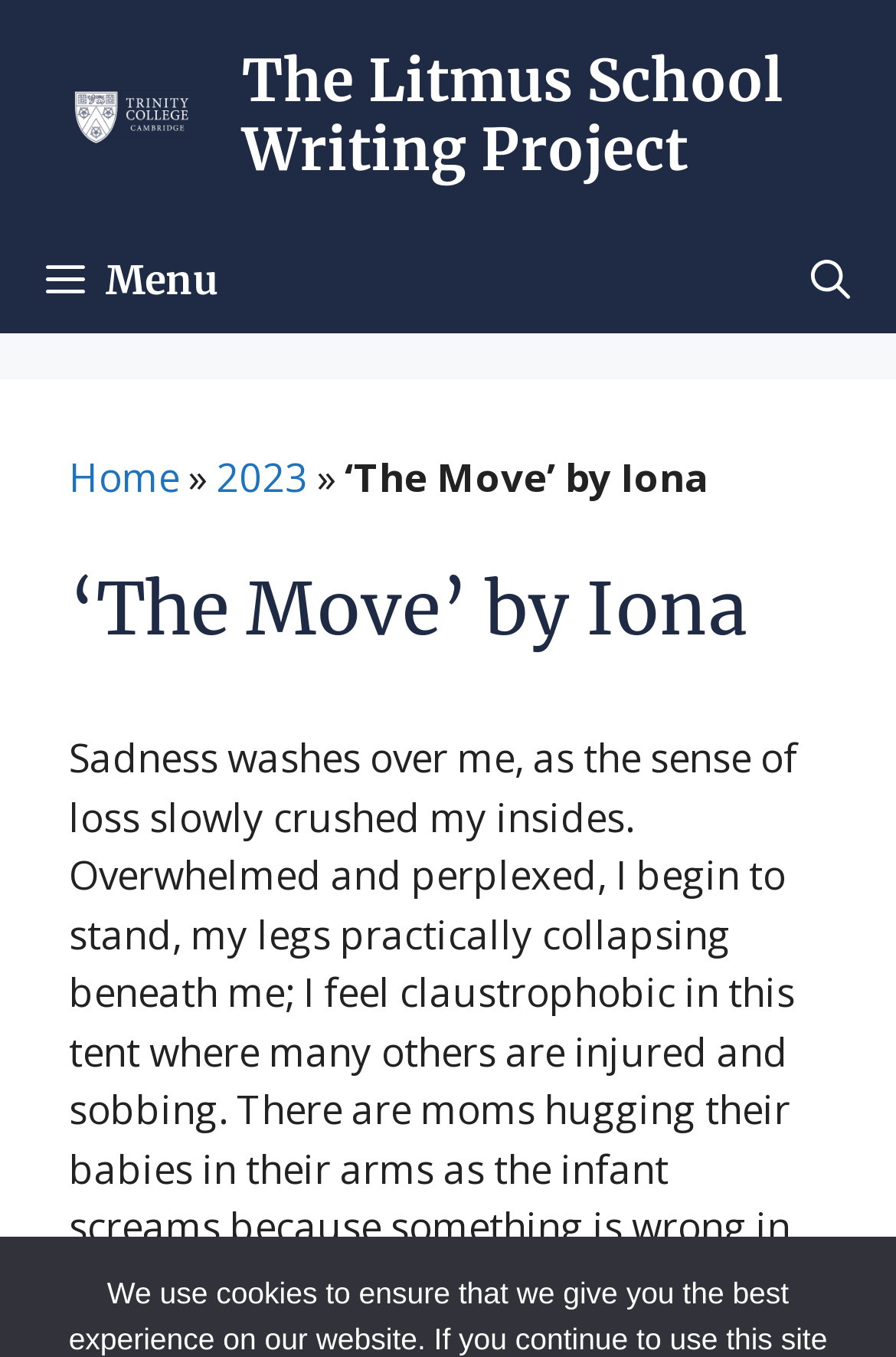From the webpage screenshot, predict the bounding box of the UI element that matches this description: "2023".

[0.241, 0.332, 0.344, 0.371]